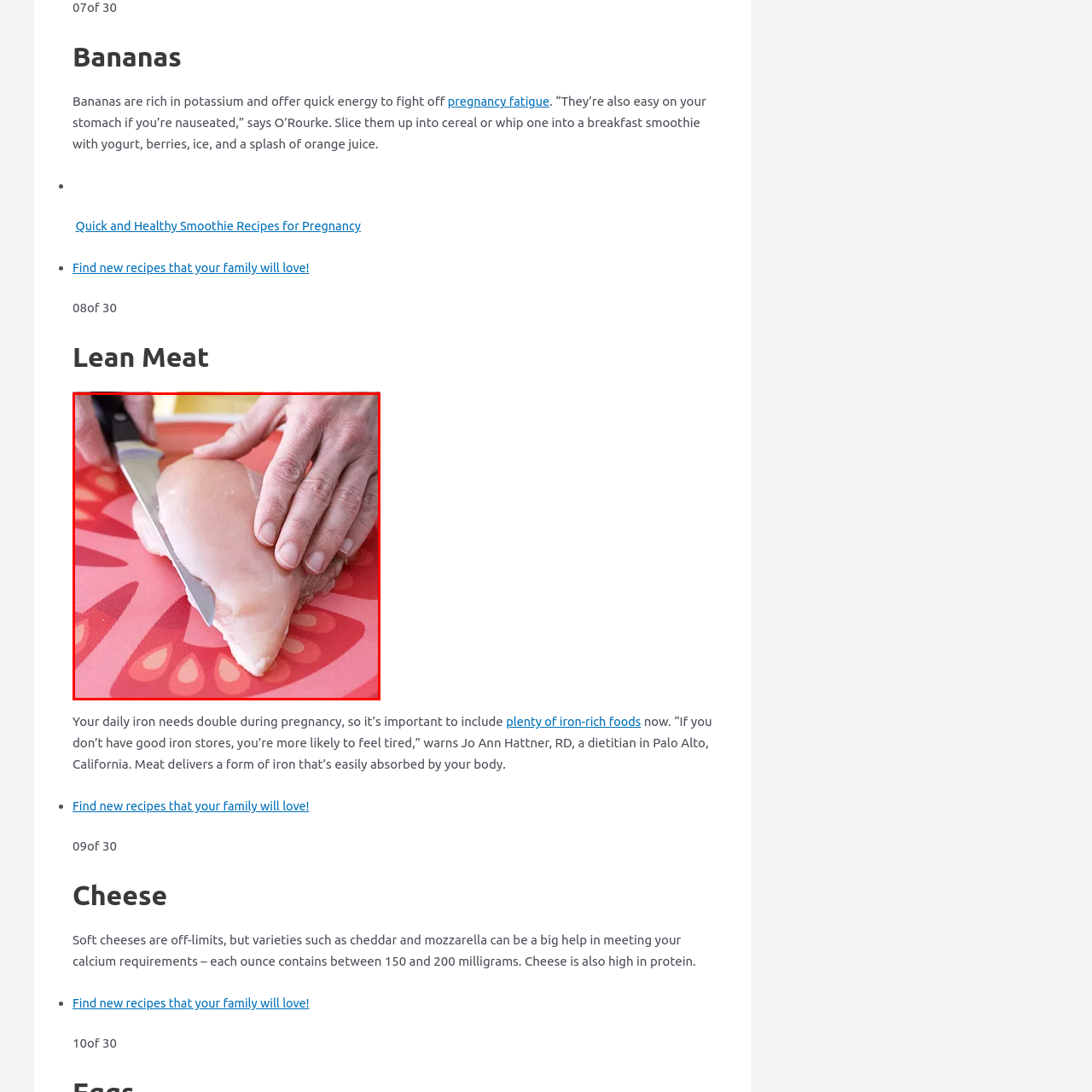What is the motif on the cutting board?
Focus on the red-bounded area of the image and reply with one word or a short phrase.

fruit